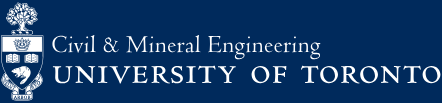What type of design is showcased in the logo?
Please use the image to provide a one-word or short phrase answer.

Traditional coat of arms